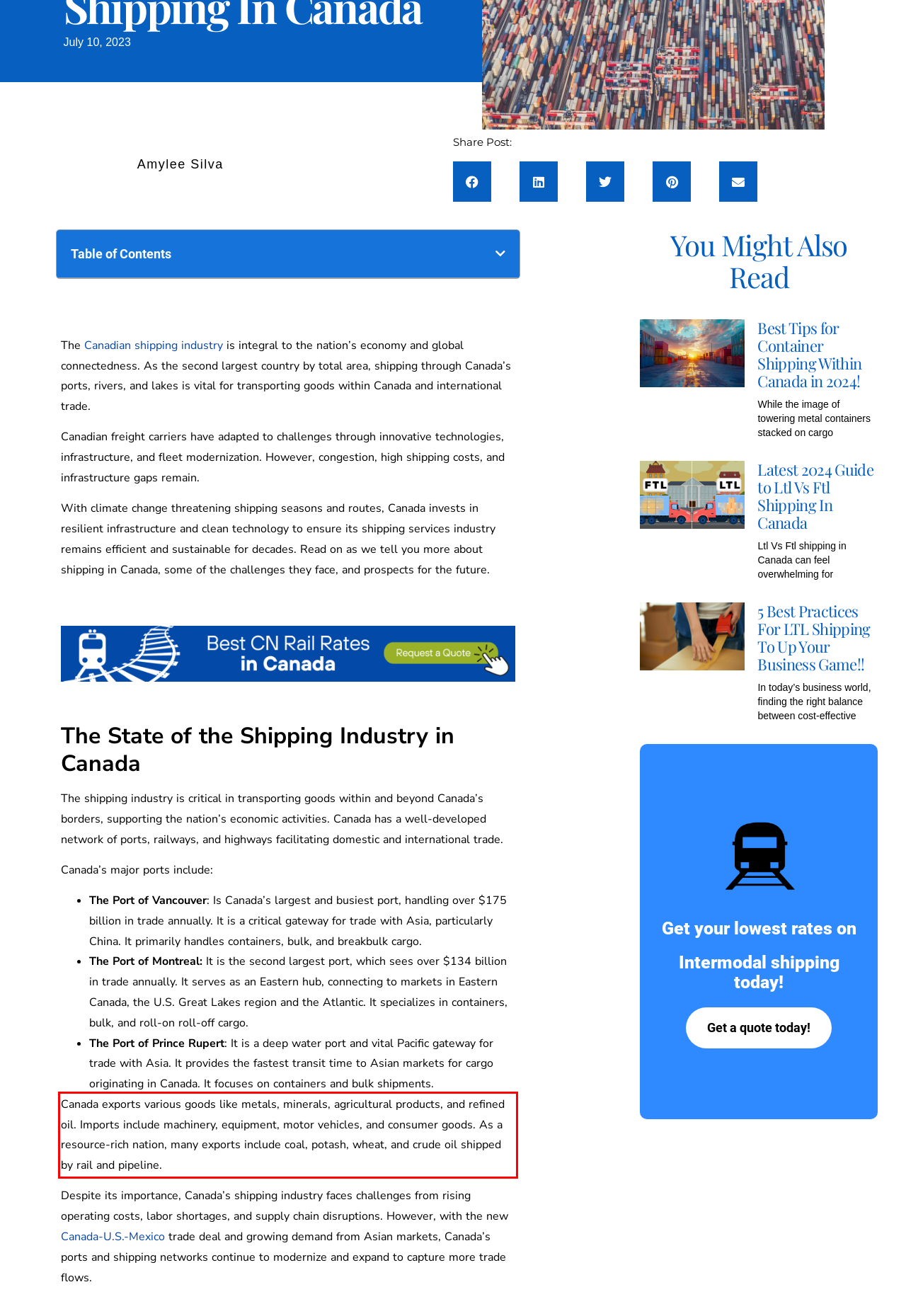You are given a webpage screenshot with a red bounding box around a UI element. Extract and generate the text inside this red bounding box.

Canada exports various goods like metals, minerals, agricultural products, and refined oil. Imports include machinery, equipment, motor vehicles, and consumer goods. As a resource-rich nation, many exports include coal, potash, wheat, and crude oil shipped by rail and pipeline.